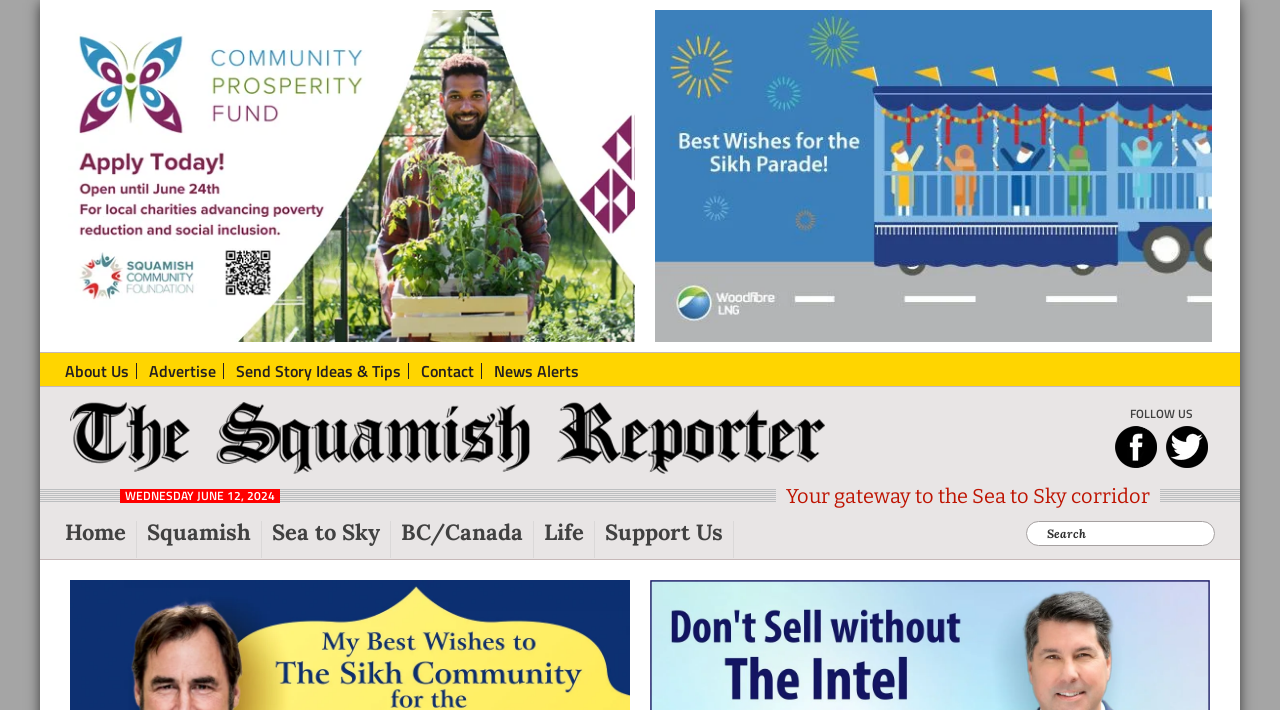Provide a one-word or short-phrase response to the question:
What type of content is available on this website?

Local News